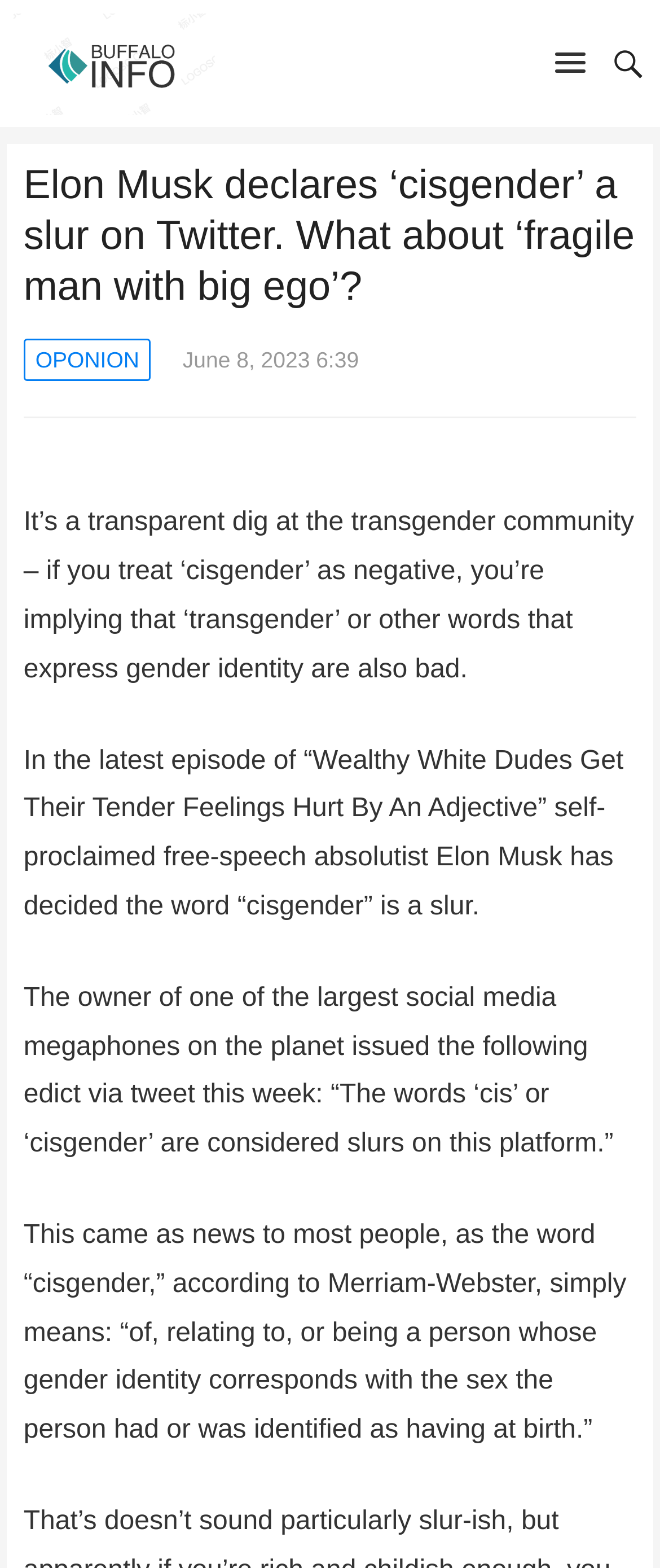Find the bounding box coordinates for the element described here: "oponion".

[0.036, 0.216, 0.229, 0.243]